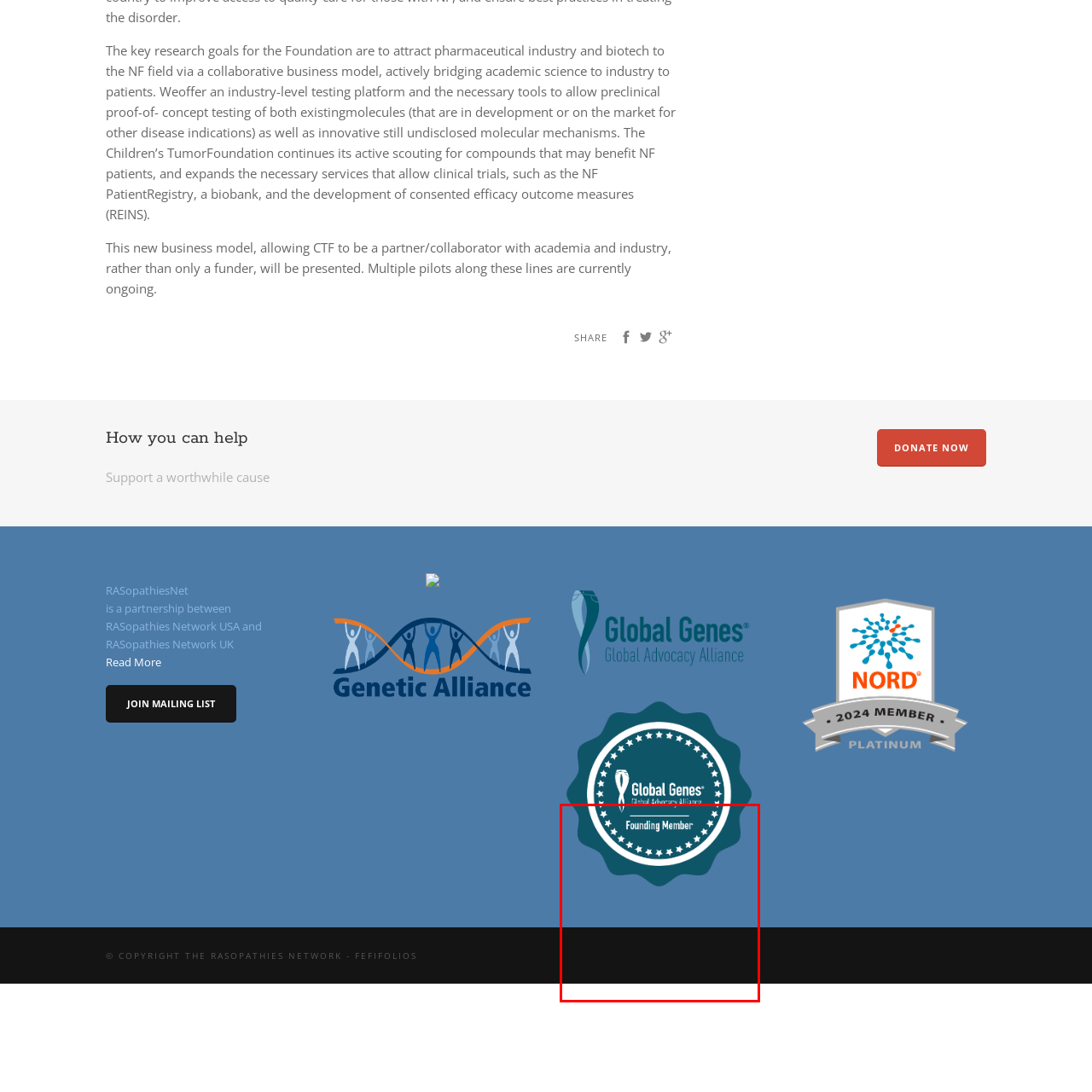What is the central text on the badge? Check the image surrounded by the red bounding box and reply with a single word or a short phrase.

Founding Member